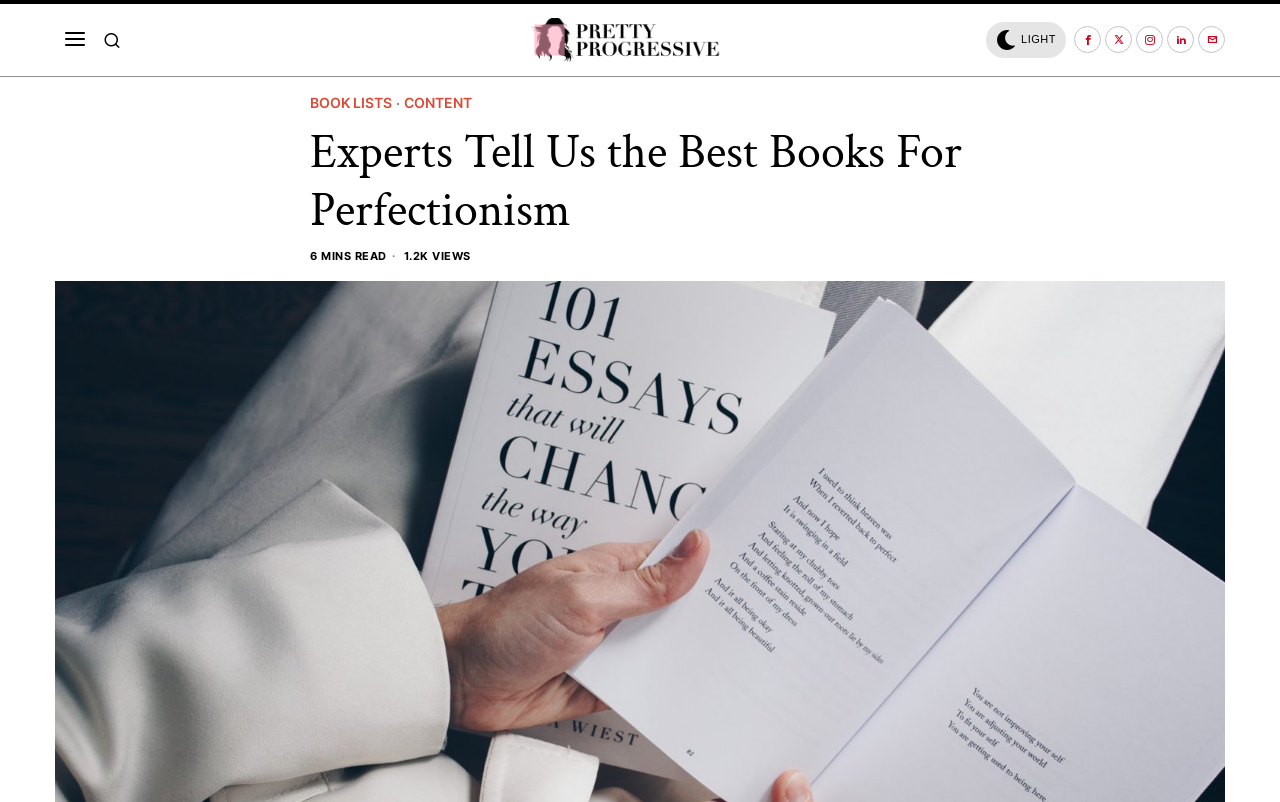Answer the question below in one word or phrase:
How many minutes does it take to read this article?

6 MINS